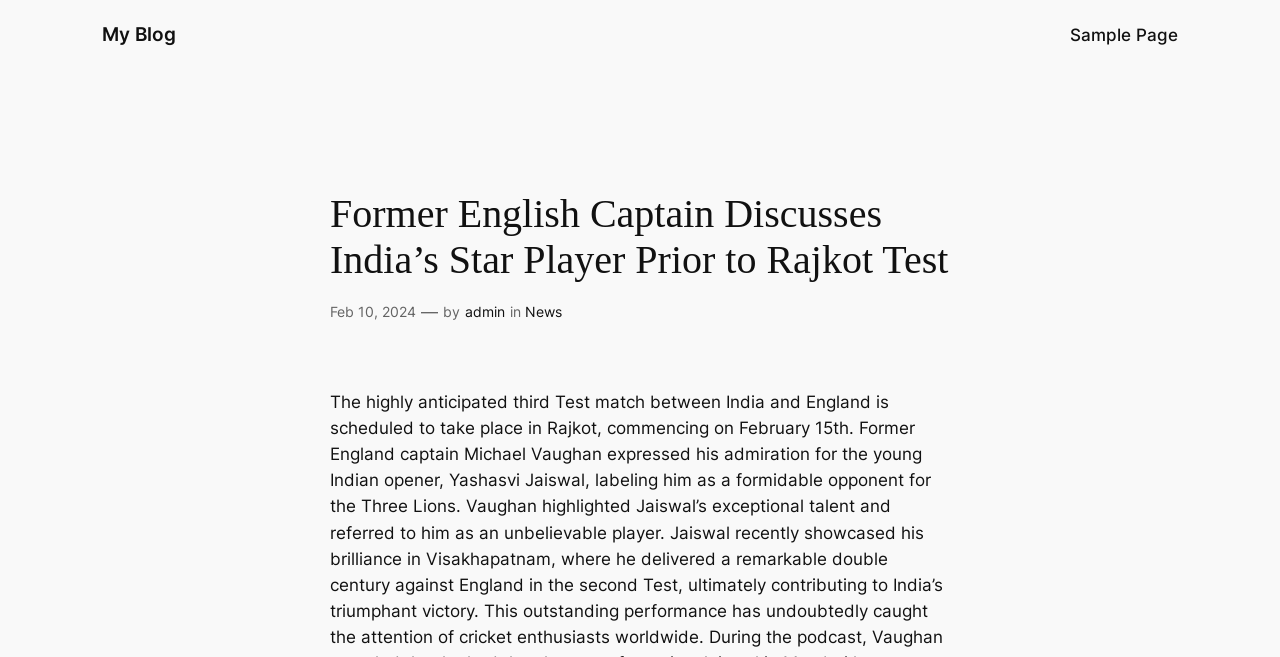Using the element description: "News", determine the bounding box coordinates. The coordinates should be in the format [left, top, right, bottom], with values between 0 and 1.

[0.41, 0.461, 0.439, 0.487]